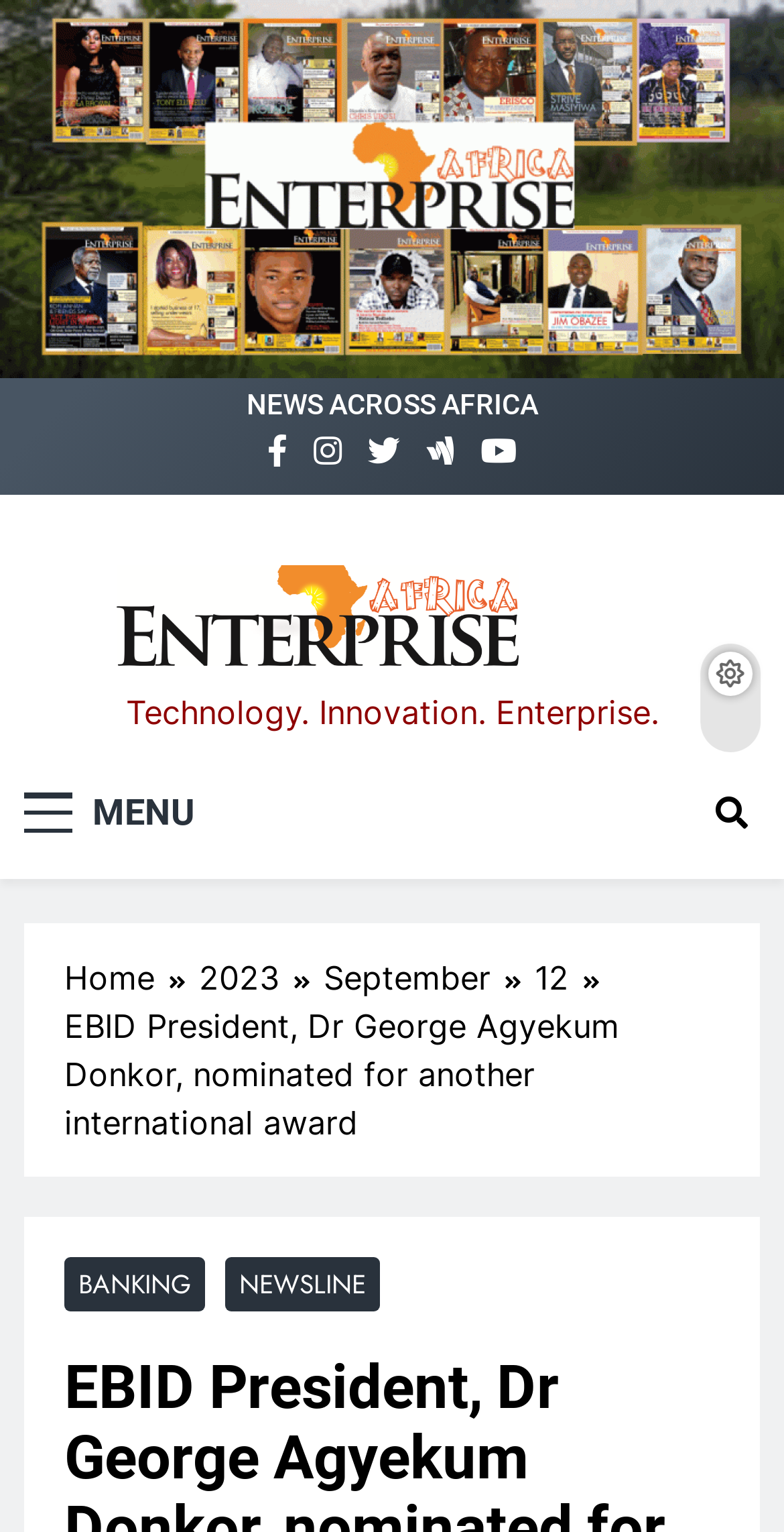Find the bounding box coordinates of the clickable region needed to perform the following instruction: "Click on BANKING". The coordinates should be provided as four float numbers between 0 and 1, i.e., [left, top, right, bottom].

[0.082, 0.821, 0.262, 0.856]